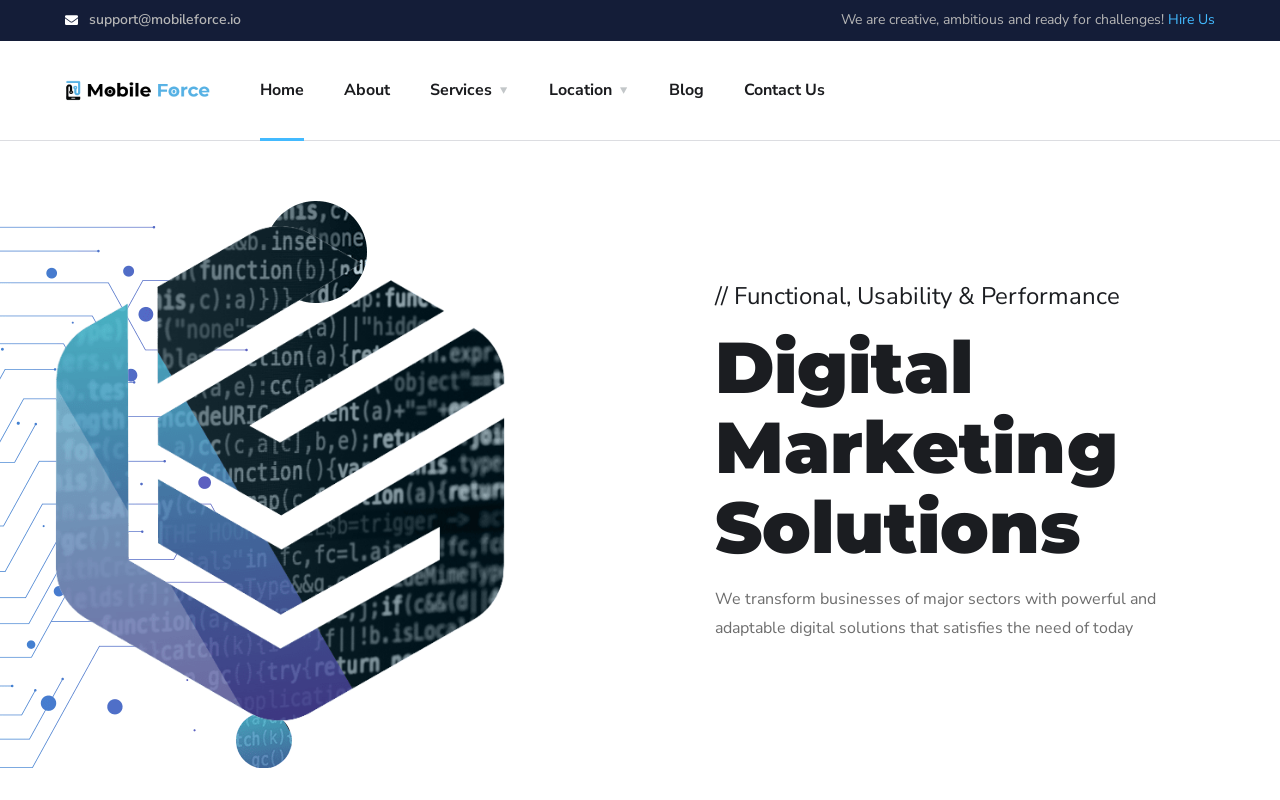Determine the coordinates of the bounding box for the clickable area needed to execute this instruction: "Learn about the services".

[0.336, 0.052, 0.398, 0.175]